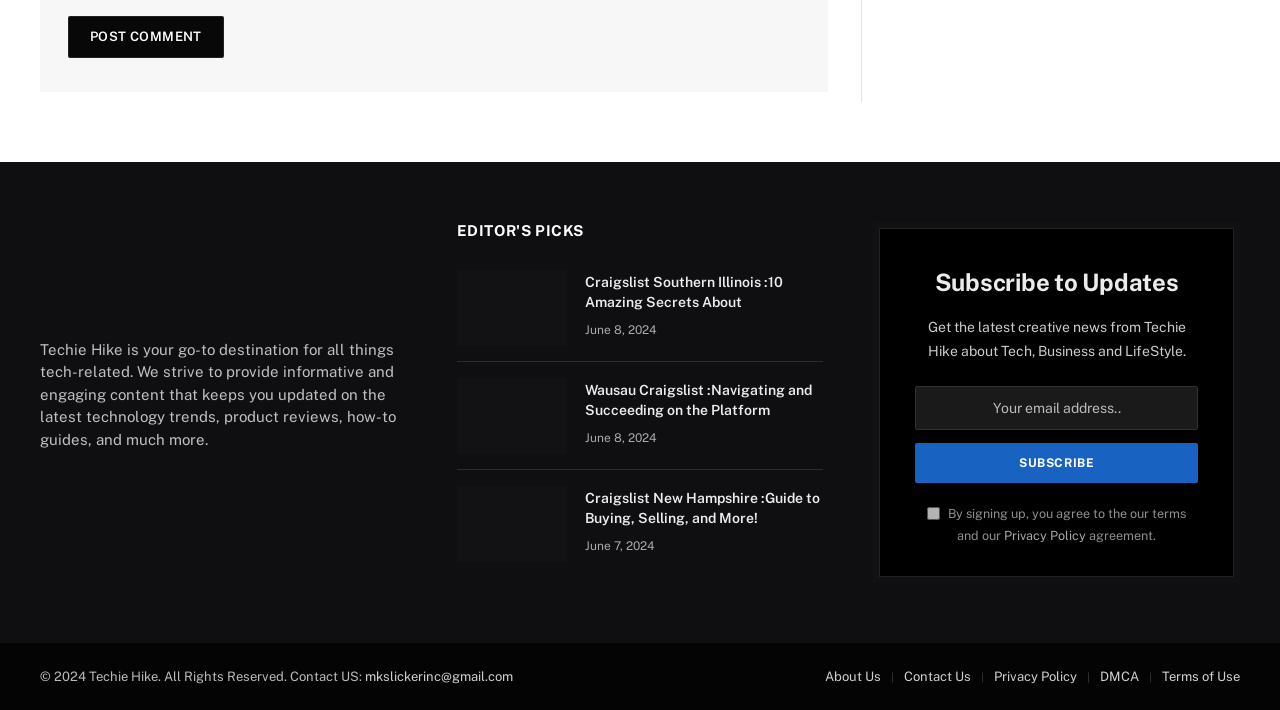Could you specify the bounding box coordinates for the clickable section to complete the following instruction: "Click the 'Post Comment' button"?

[0.053, 0.022, 0.175, 0.082]